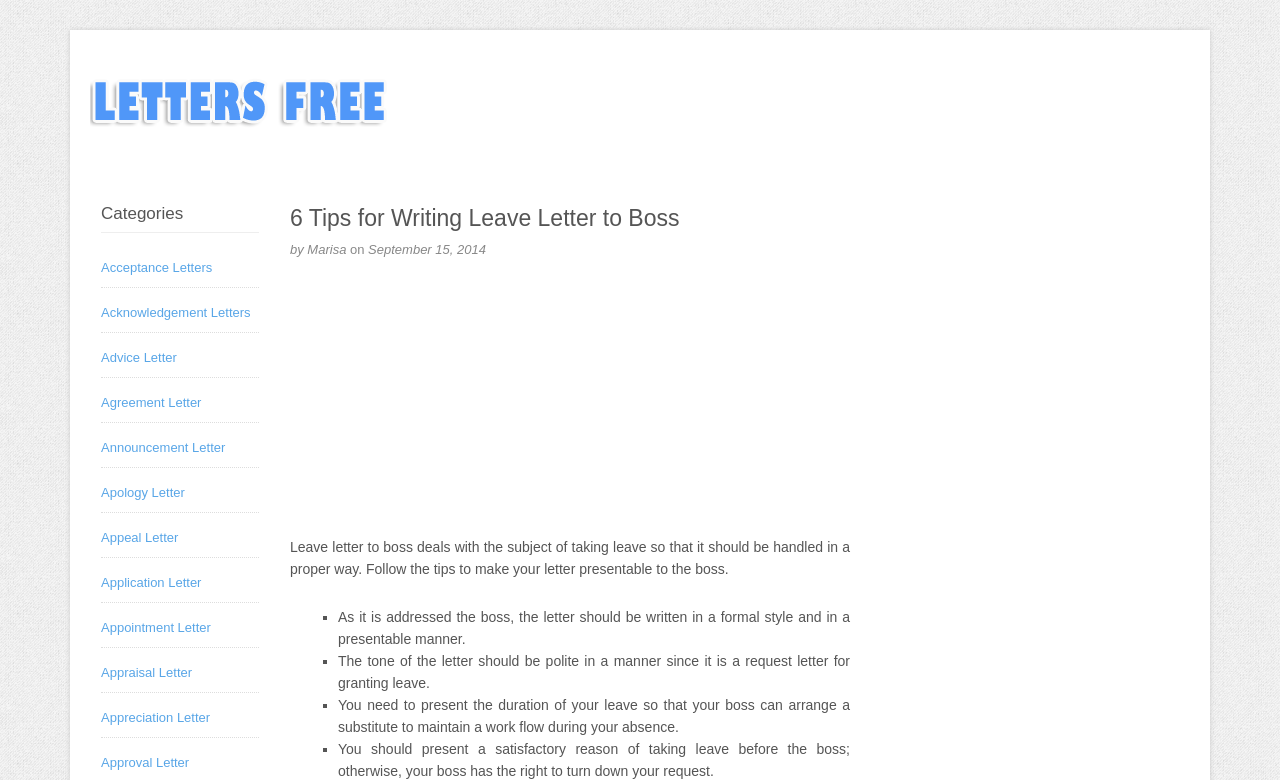Provide a brief response to the question below using one word or phrase:
What is the purpose of a leave letter to a boss?

To request leave